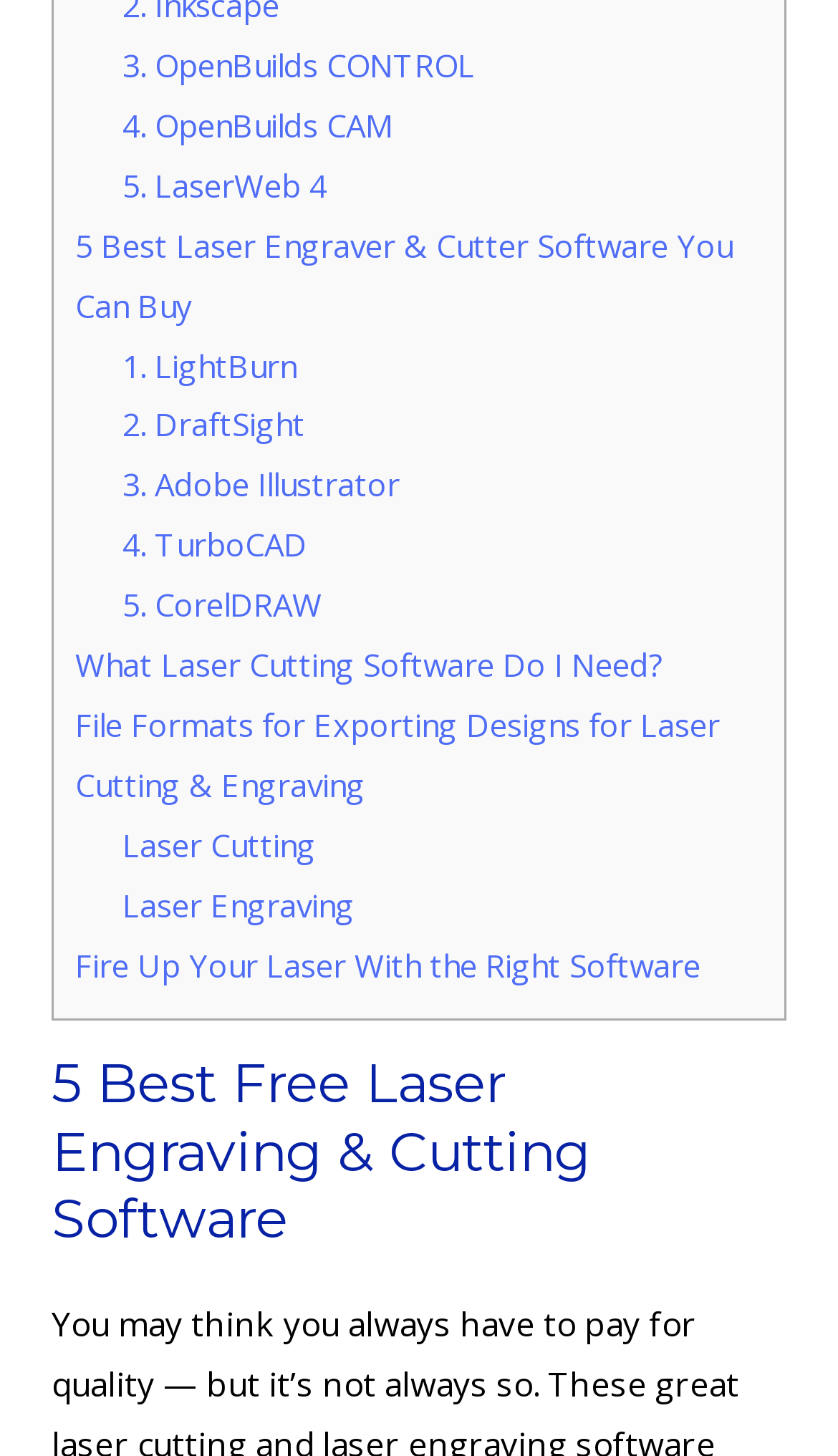Determine the bounding box coordinates (top-left x, top-left y, bottom-right x, bottom-right y) of the UI element described in the following text: 2. DraftSight

[0.146, 0.277, 0.364, 0.306]